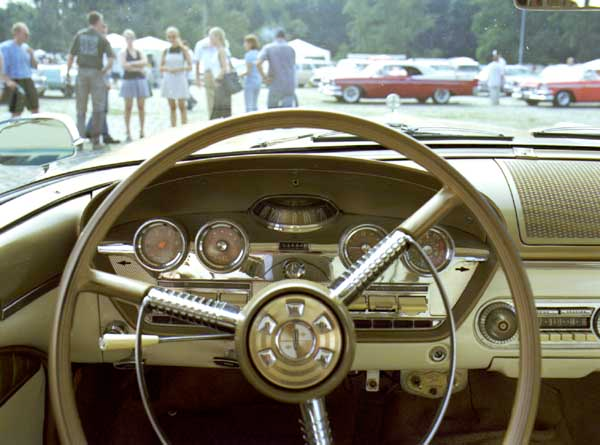What is the era of the car's origins?
Based on the image, provide a one-word or brief-phrase response.

Mid-20th century